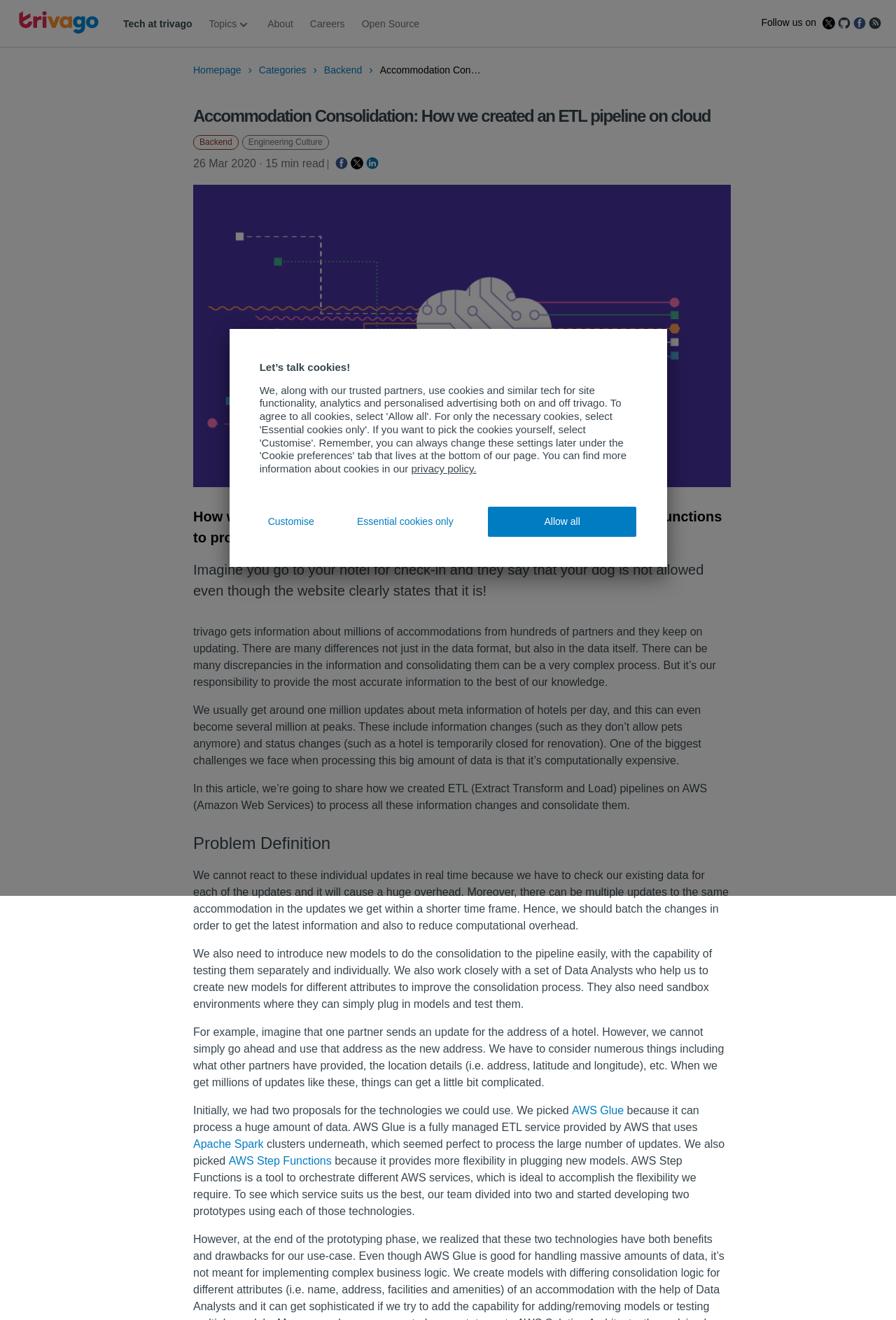Please identify the bounding box coordinates for the region that you need to click to follow this instruction: "Open Privacy Settings".

[0.0, 0.624, 0.05, 0.657]